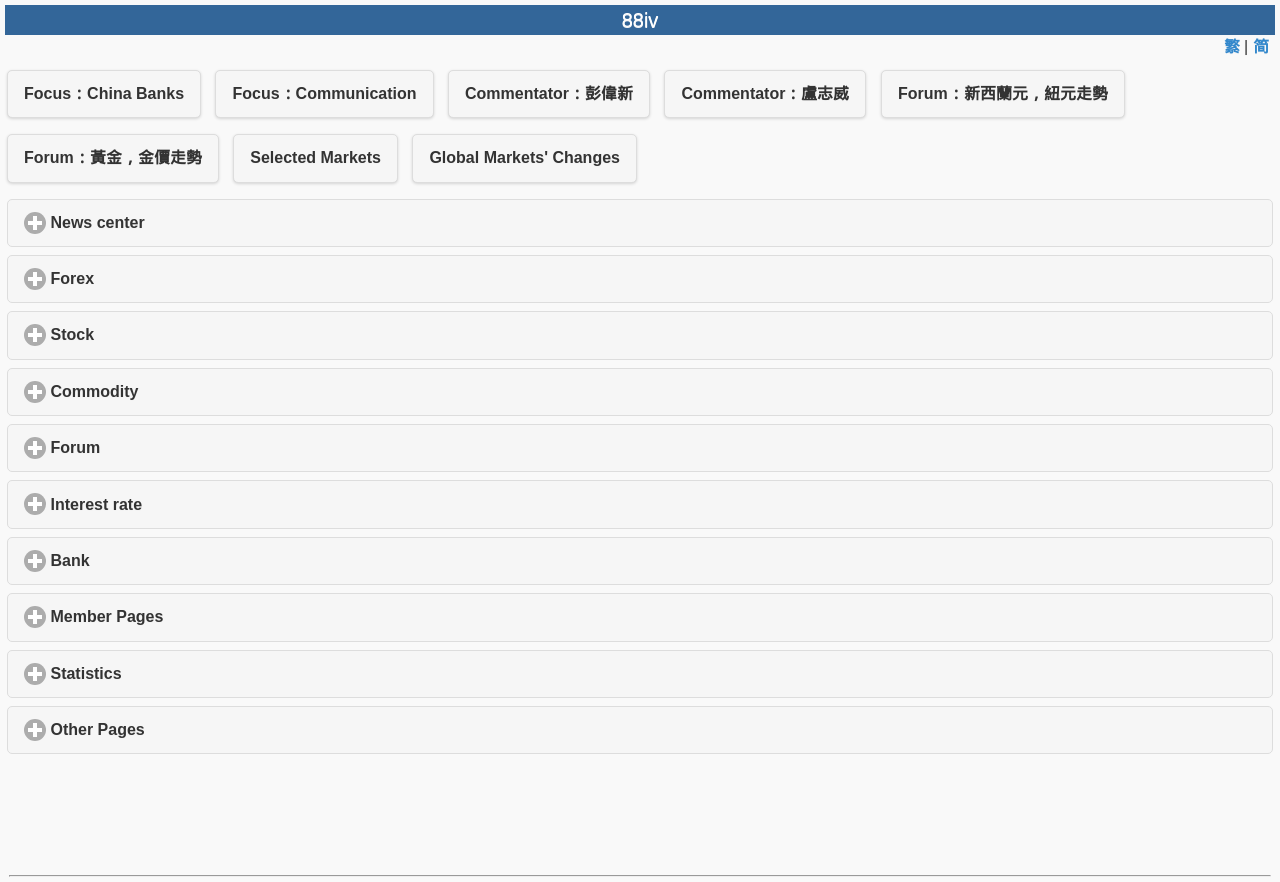How many types of markets are listed?
Please provide a single word or phrase as your answer based on the image.

9